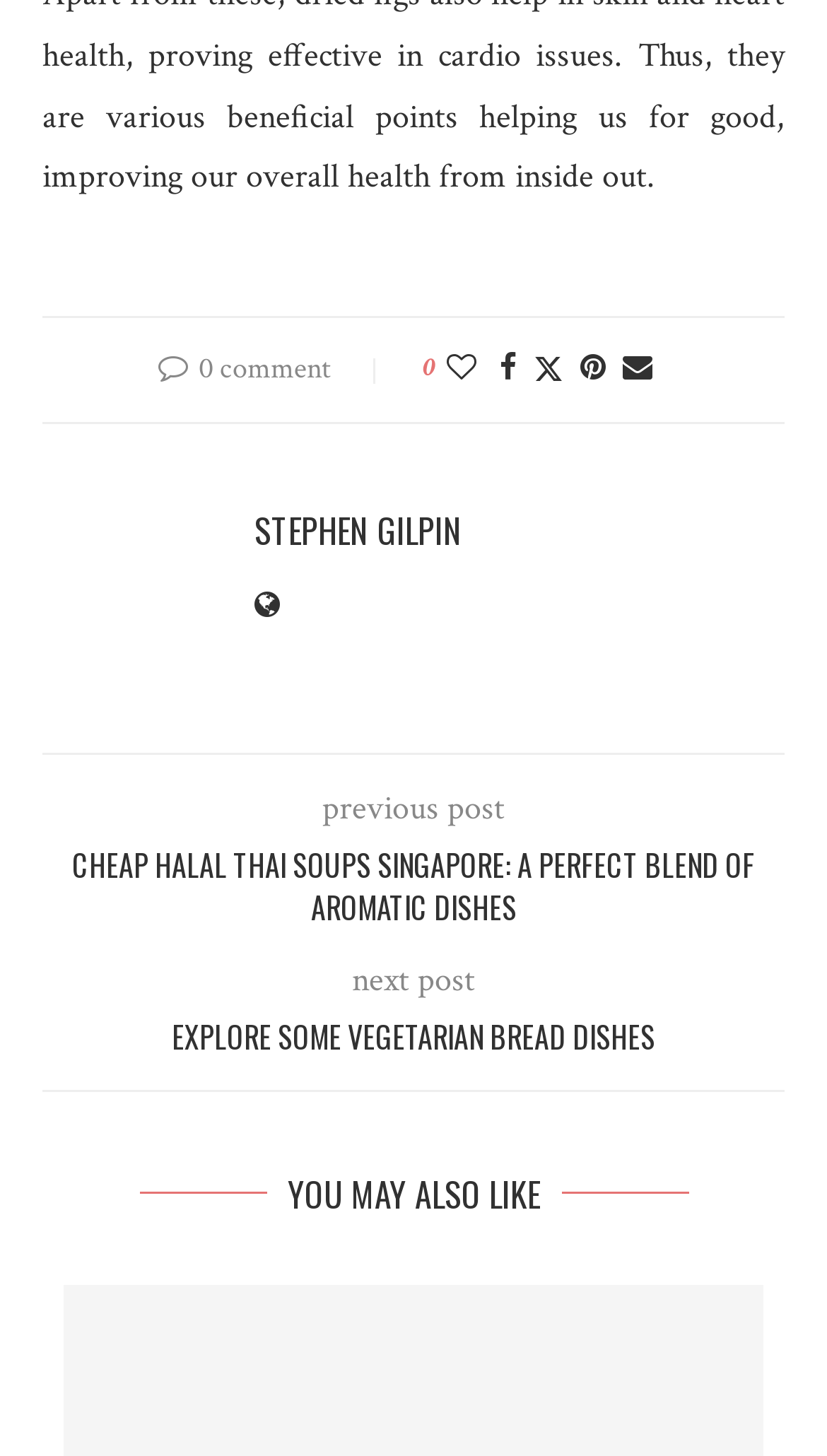Determine the bounding box coordinates of the clickable region to carry out the instruction: "Read the previous post".

[0.39, 0.541, 0.61, 0.571]